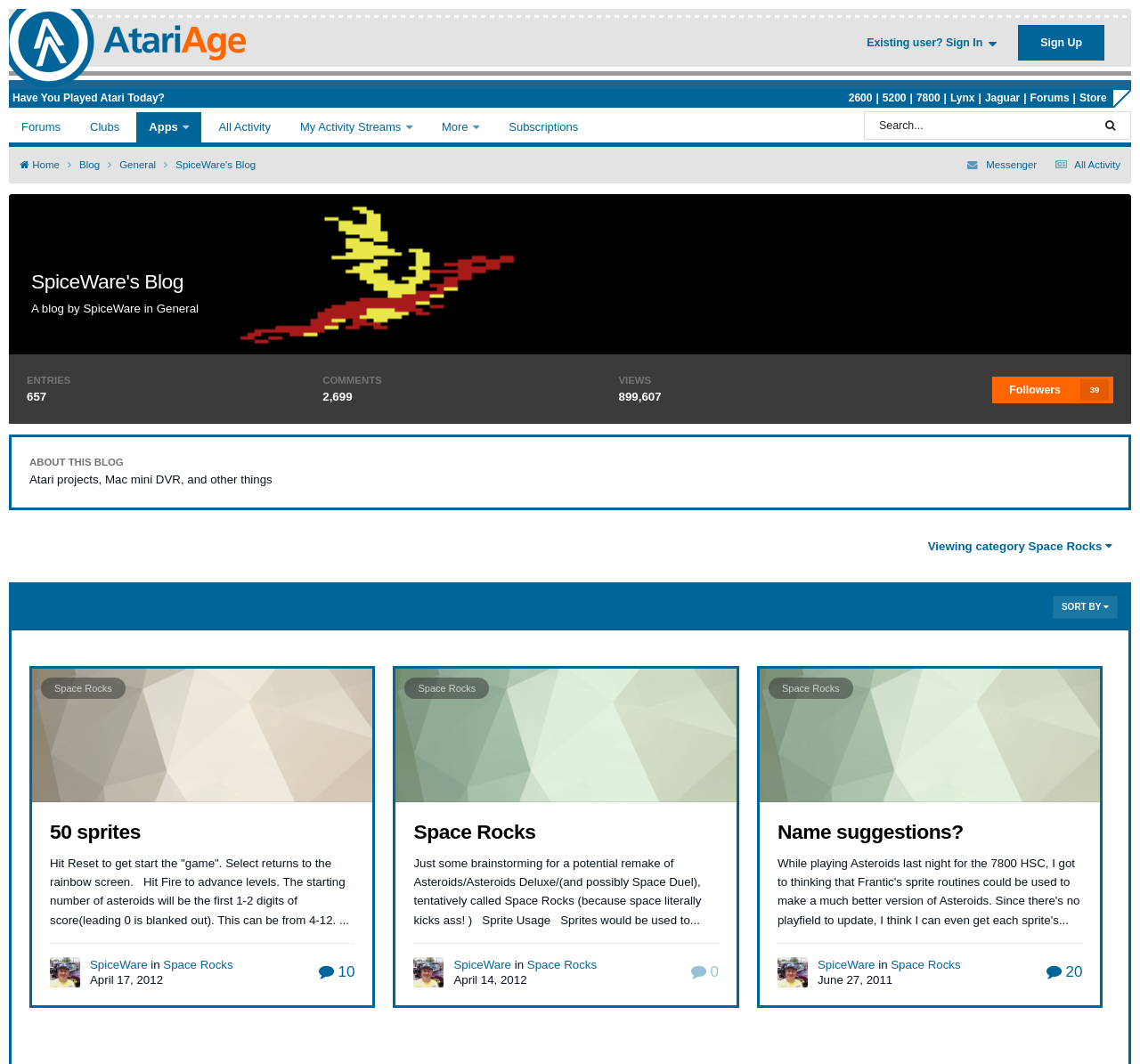Provide a brief response in the form of a single word or phrase:
What is the title of the first article?

50 sprites